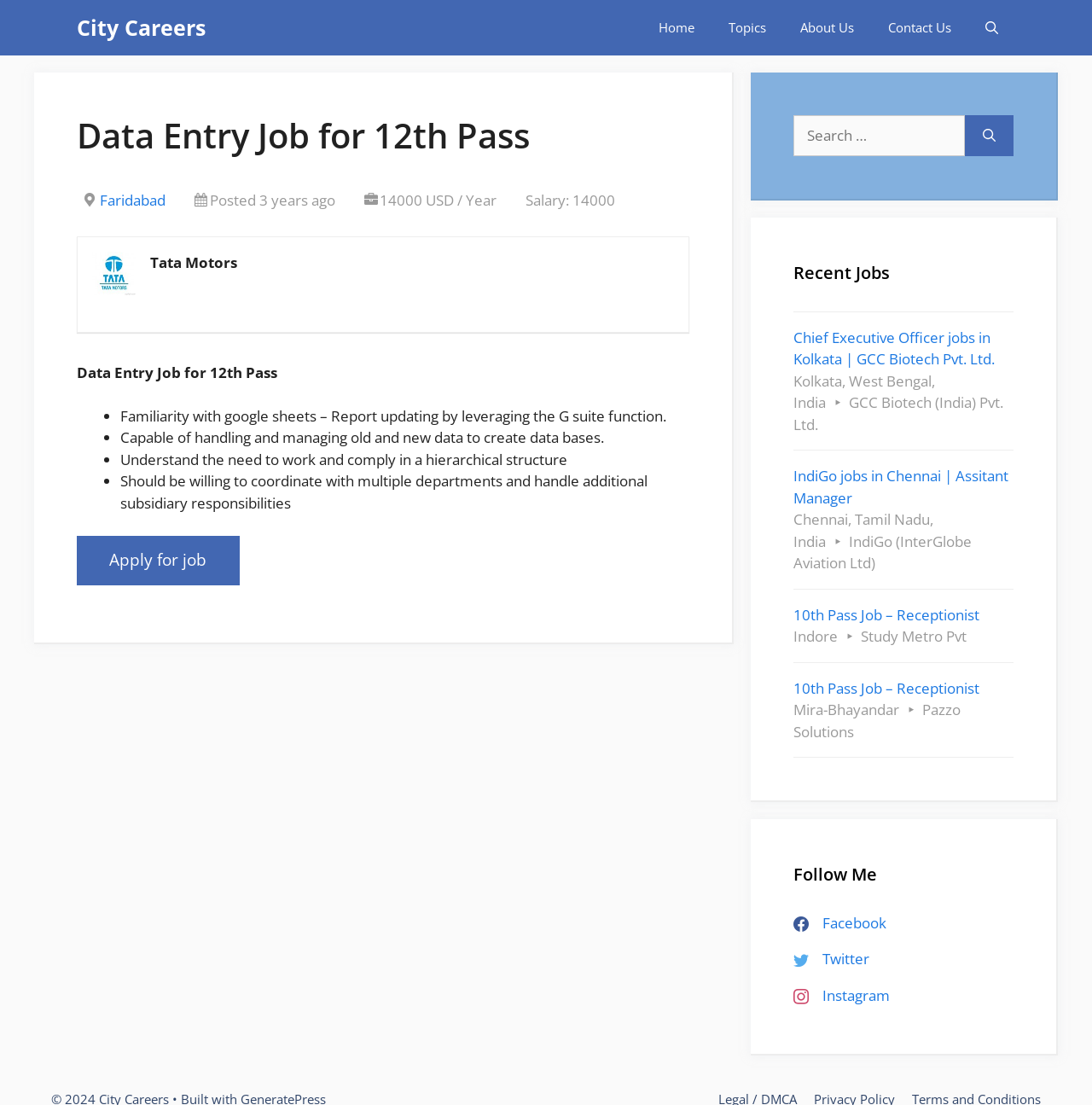Illustrate the webpage with a detailed description.

This webpage is a job posting for a Data Entry position that requires a 12th pass degree and familiarity with Google Sheets. At the top of the page, there are five links: "City Careers", "Home", "Topics", "About Us", and "Contact Us", followed by an "Open Search Bar" link. 

Below these links, the main content of the page begins, which includes a header with the job title "Data Entry Job for 12th Pass" and a company logo from Tata Motors. The job posting details are listed in bullet points, including the salary, job requirements, and responsibilities. There is also an "Apply for job" button.

On the right side of the page, there are three sections. The top section has a search bar with a "Search" button, allowing users to search for specific jobs. The middle section displays a list of recent jobs, including links to job postings for Chief Executive Officer, IndiGo, and Receptionist positions. The bottom section has social media links to Facebook, Twitter, and Instagram, allowing users to follow the company's social media accounts.